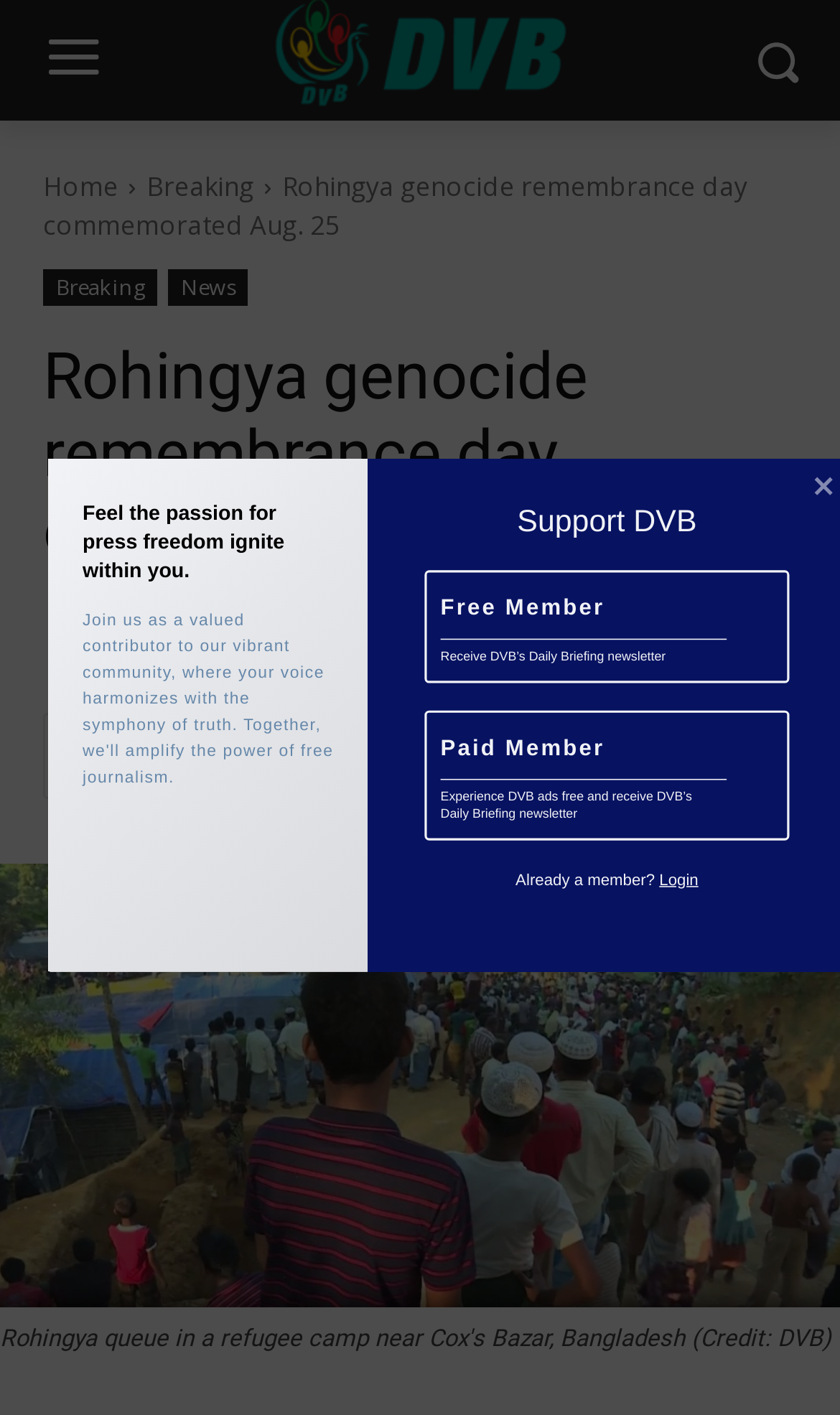Please find the bounding box coordinates of the element that must be clicked to perform the given instruction: "Click the Home link". The coordinates should be four float numbers from 0 to 1, i.e., [left, top, right, bottom].

[0.051, 0.119, 0.141, 0.145]